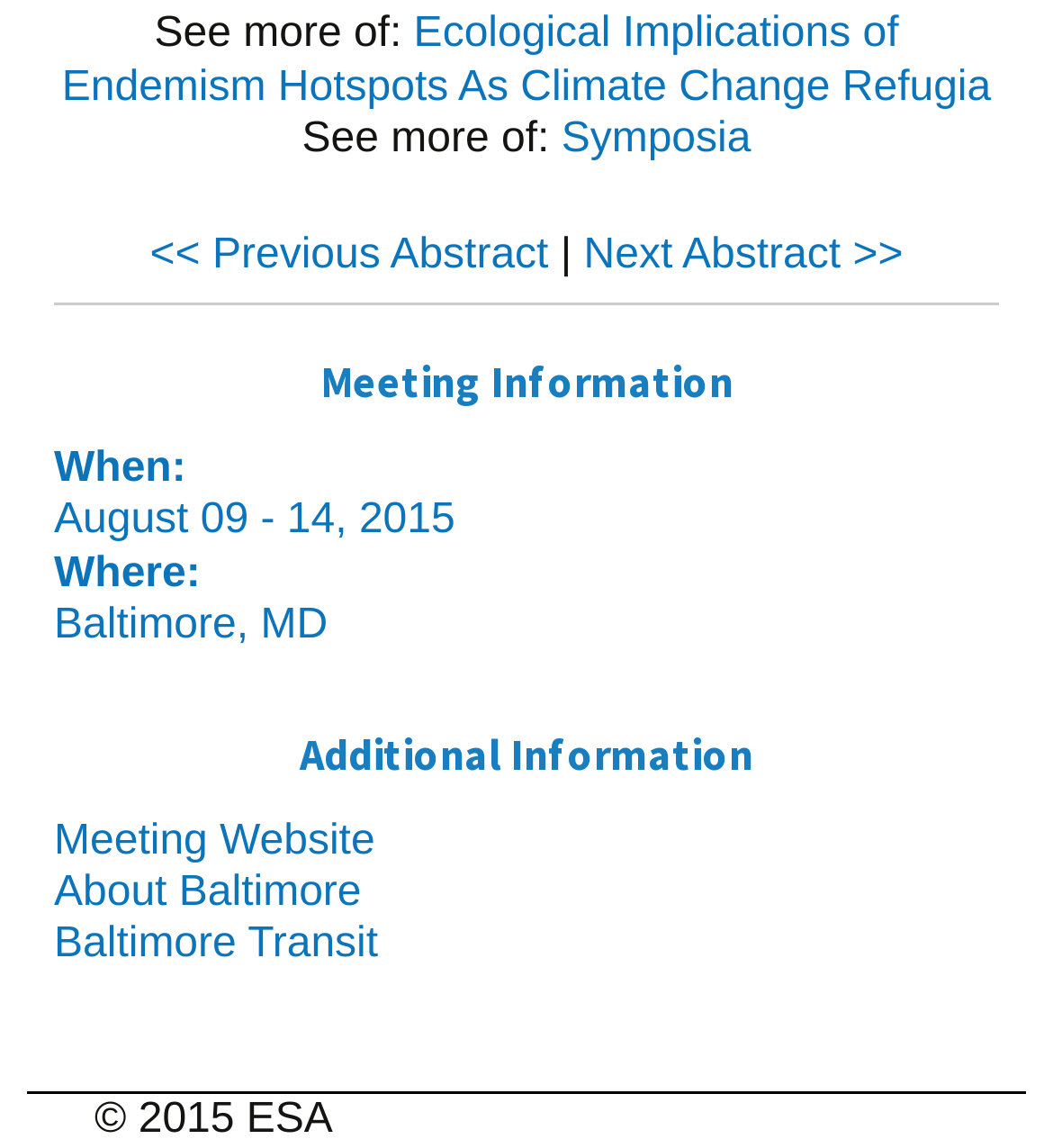Please provide a detailed answer to the question below based on the screenshot: 
When is the meeting taking place?

The meeting information section on the webpage provides the date of the meeting, which is 'August 09 - 14, 2015'. This information can be found in the static text element with the text 'August 09 - 14, 2015'.